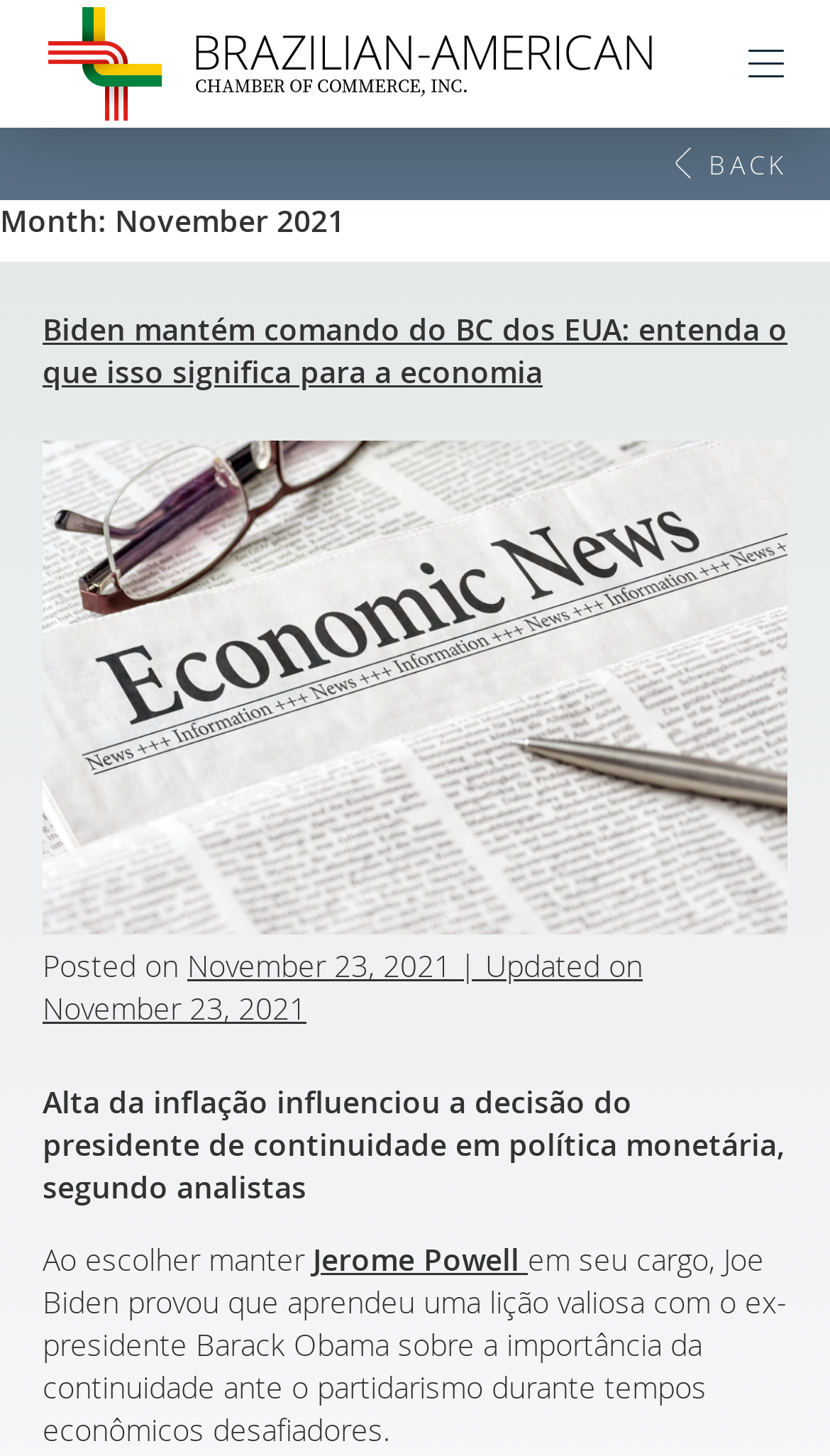Predict the bounding box coordinates of the UI element that matches this description: "Brazilian-American Chamber of Commerce". The coordinates should be in the format [left, top, right, bottom] with each value between 0 and 1.

[0.051, 0.0, 0.795, 0.088]